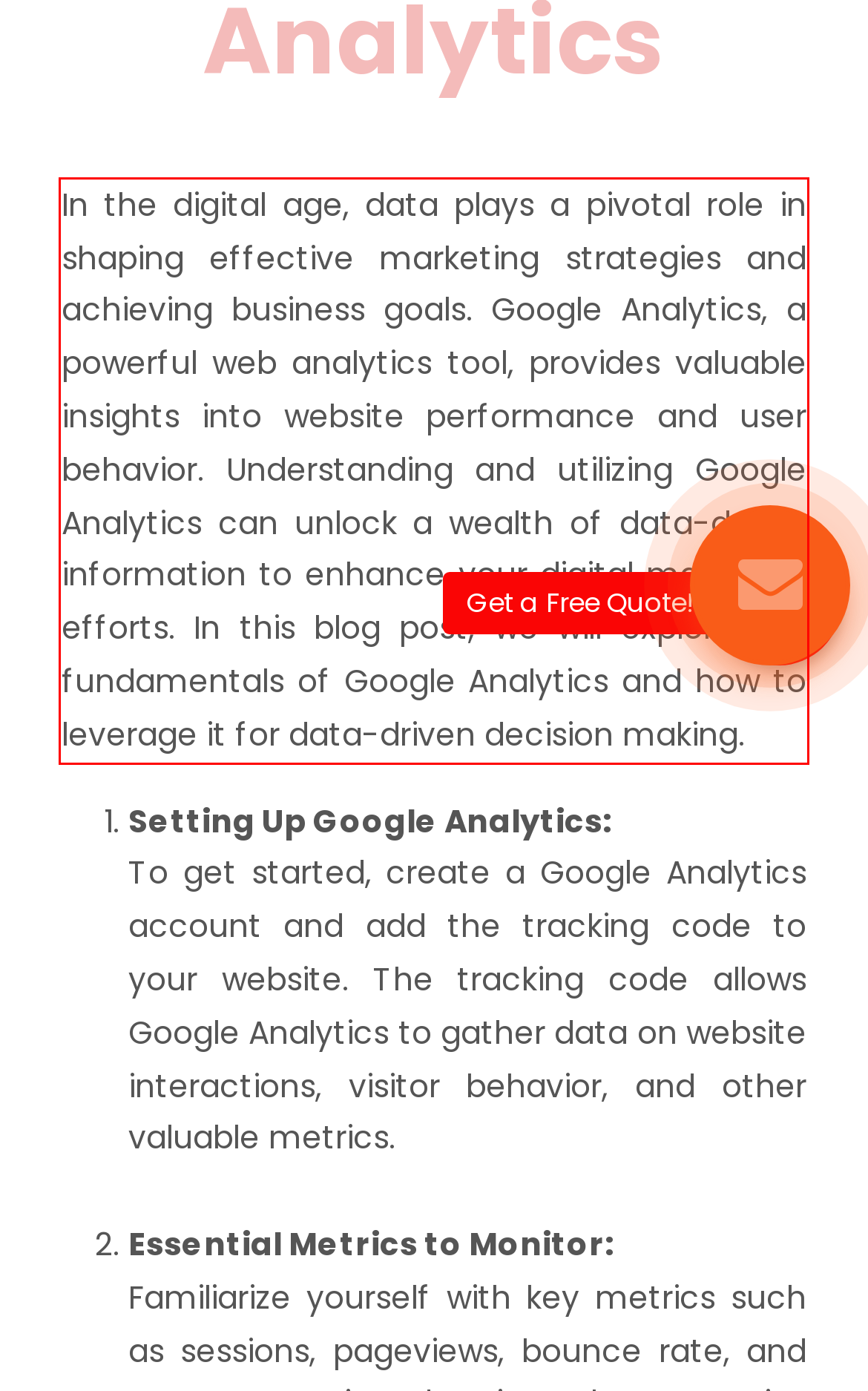Observe the screenshot of the webpage that includes a red rectangle bounding box. Conduct OCR on the content inside this red bounding box and generate the text.

In the digital age, data plays a pivotal role in shaping effective marketing strategies and achieving business goals. Google Analytics, a powerful web analytics tool, provides valuable insights into website performance and user behavior. Understanding and utilizing Google Analytics can unlock a wealth of data-driven information to enhance your digital marketing efforts. In this blog post, we will explore the fundamentals of Google Analytics and how to leverage it for data-driven decision making.